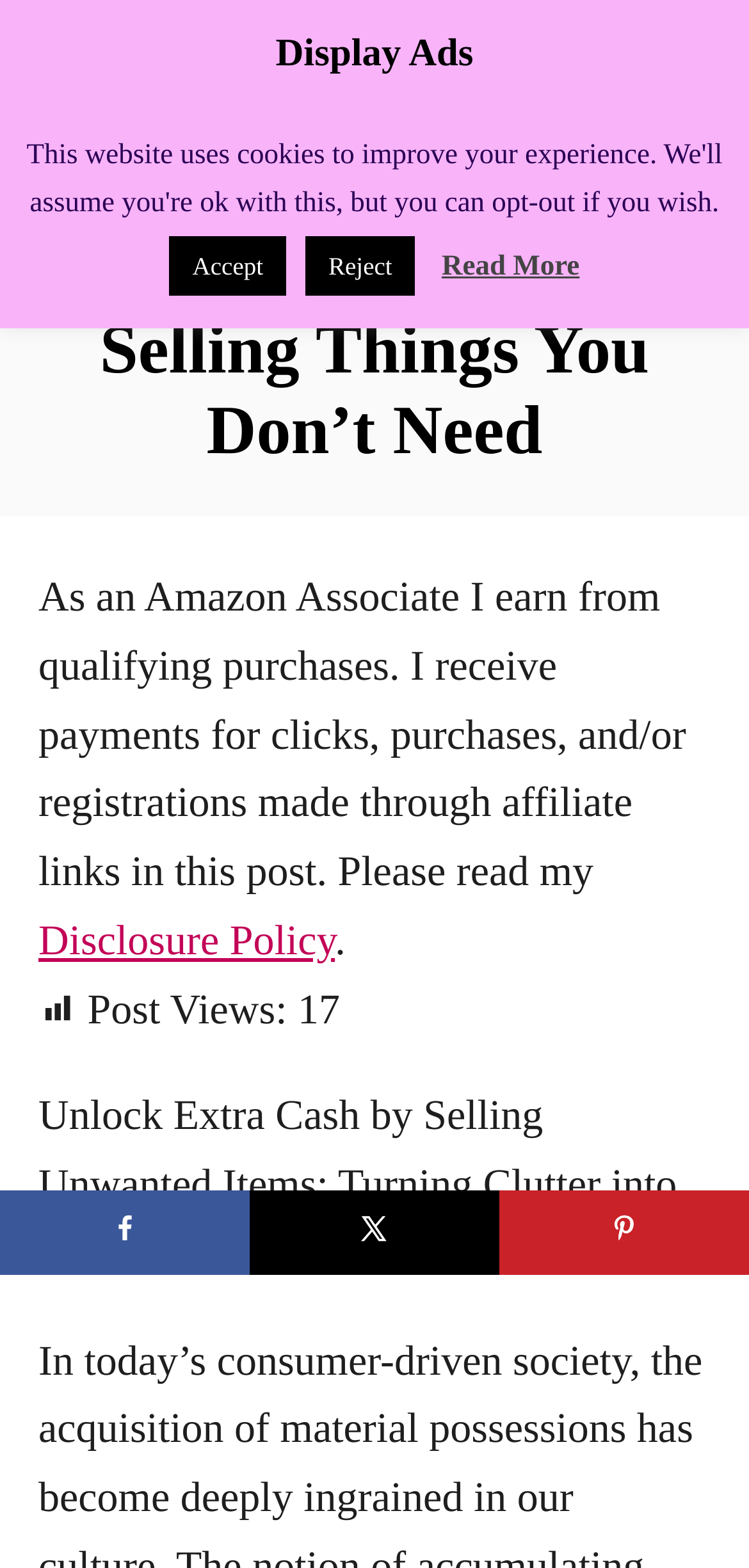Predict the bounding box coordinates of the area that should be clicked to accomplish the following instruction: "Read the 'Disclosure Policy'". The bounding box coordinates should consist of four float numbers between 0 and 1, i.e., [left, top, right, bottom].

[0.051, 0.584, 0.447, 0.614]